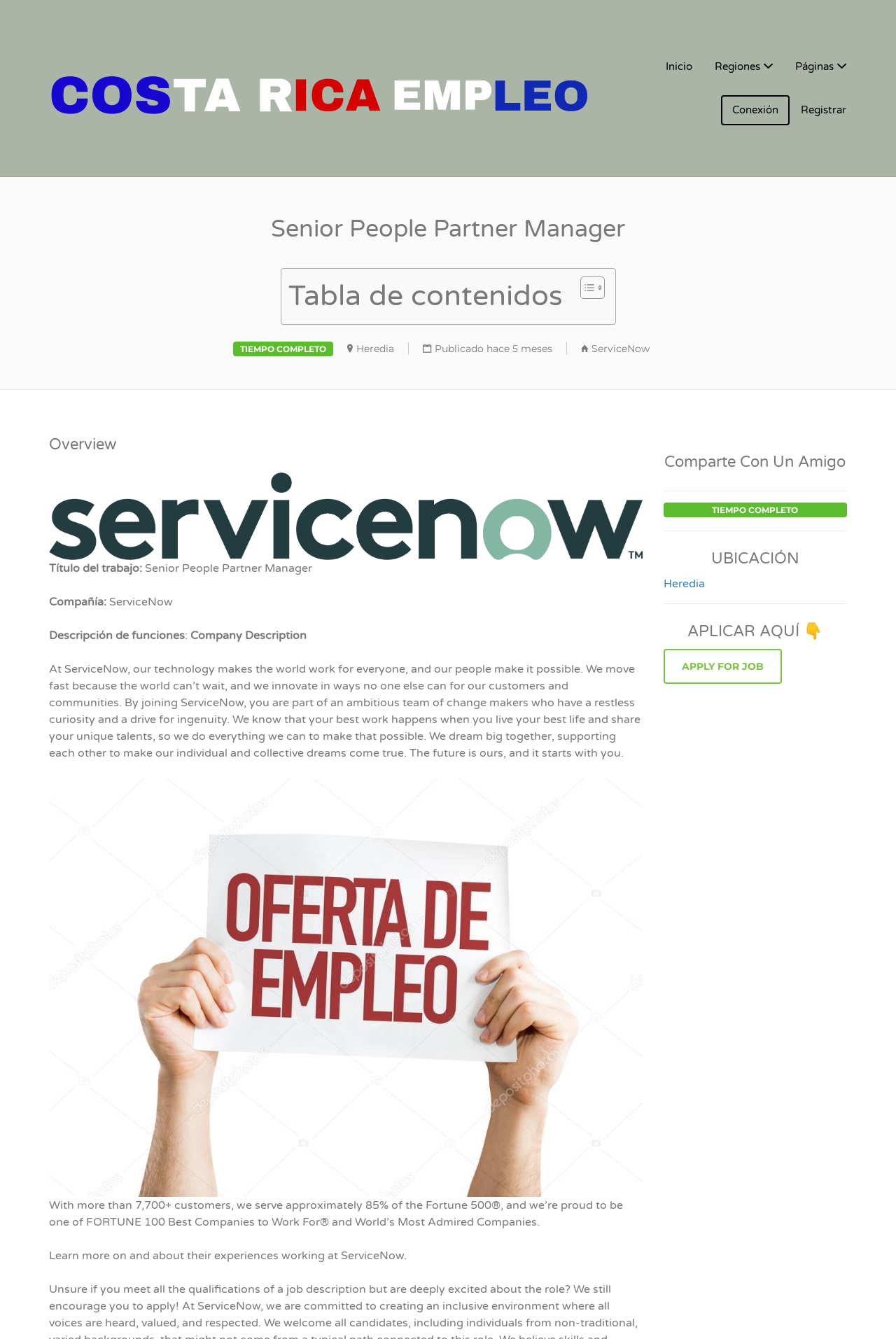Generate the text of the webpage's primary heading.

Senior People Partner Manager